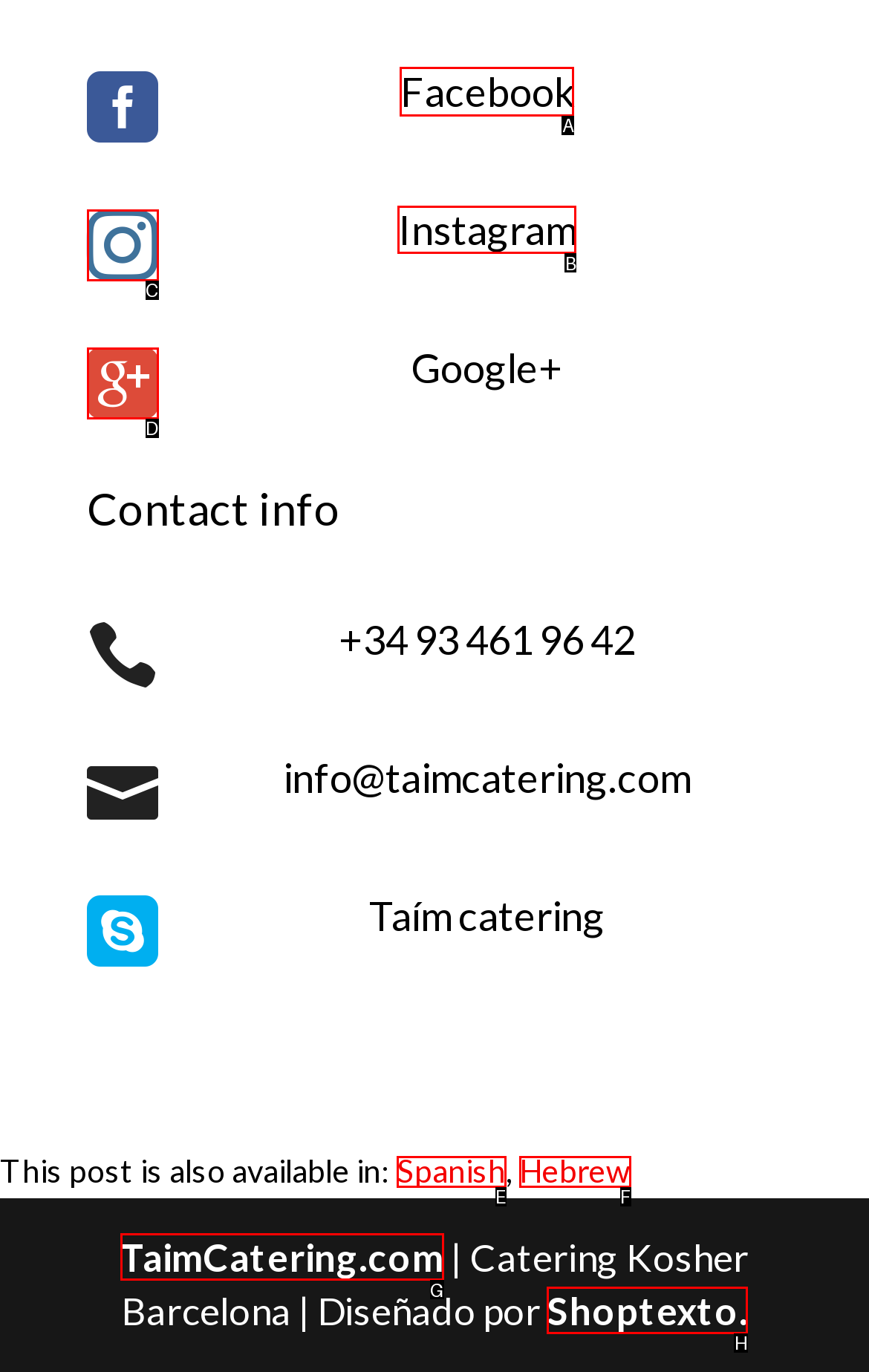Which option should be clicked to execute the following task: Visit Instagram? Respond with the letter of the selected option.

B